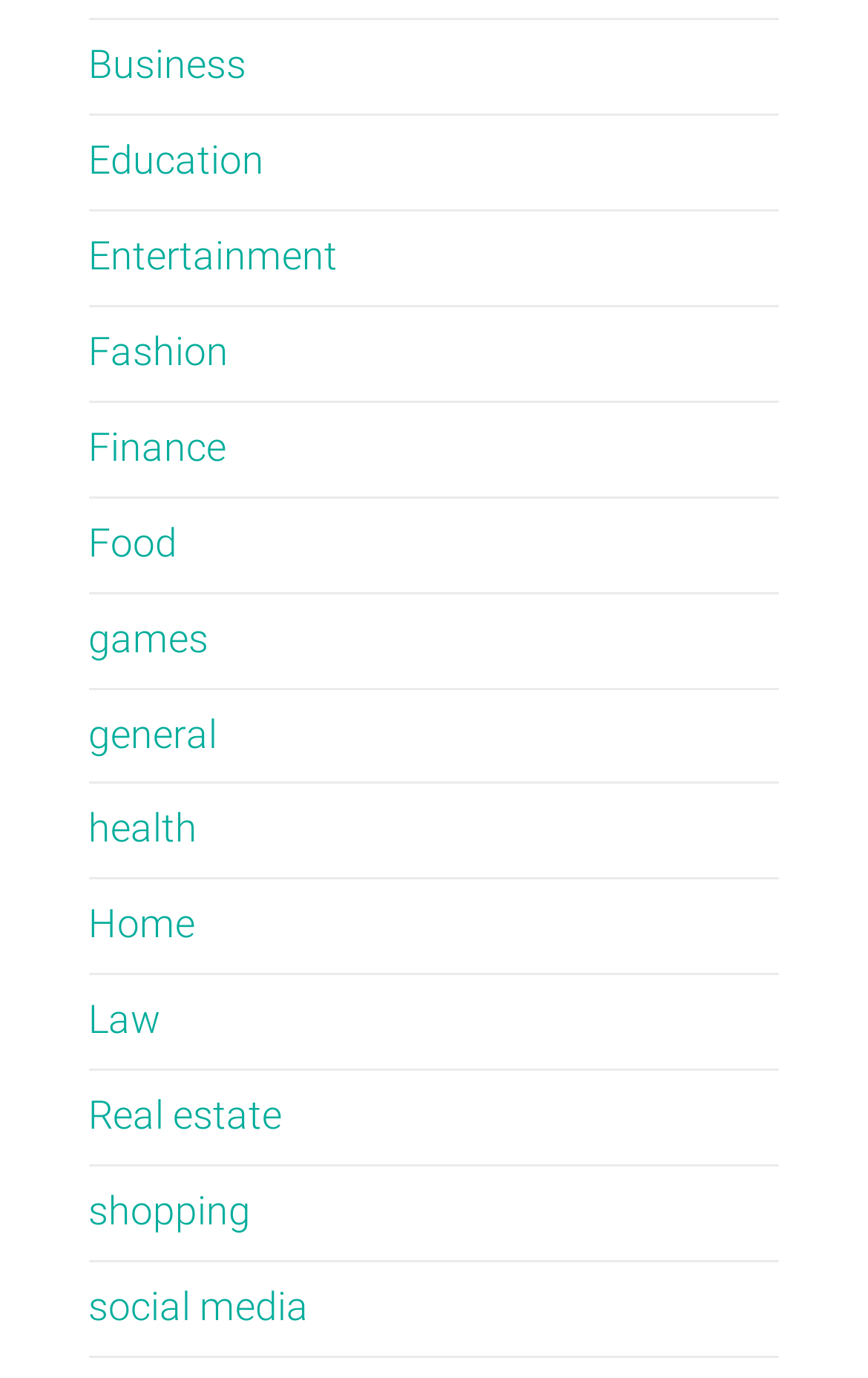Provide the bounding box coordinates of the area you need to click to execute the following instruction: "View Finance".

[0.102, 0.308, 0.26, 0.341]